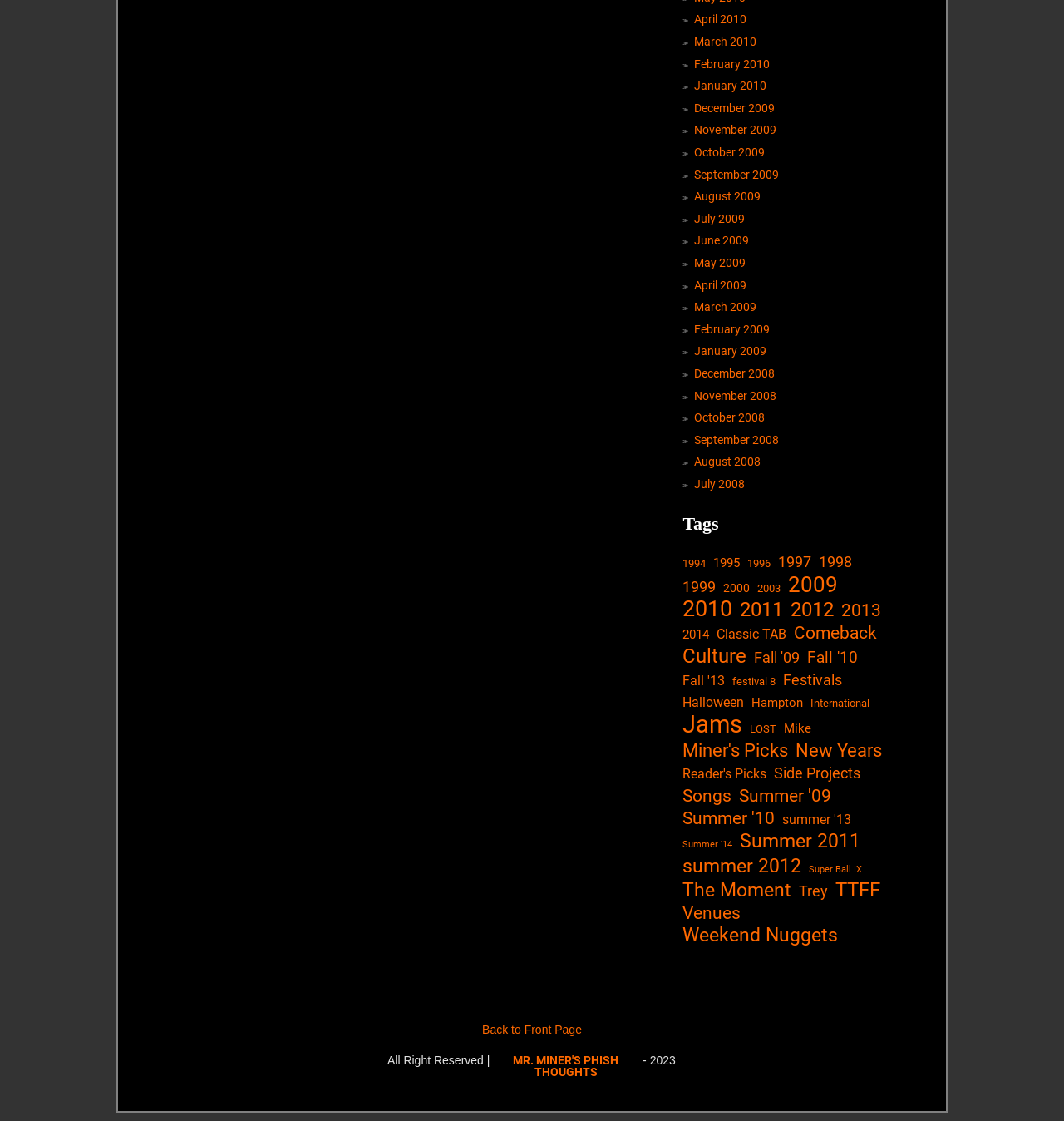Indicate the bounding box coordinates of the clickable region to achieve the following instruction: "View the 'Tags' section."

[0.642, 0.457, 0.84, 0.477]